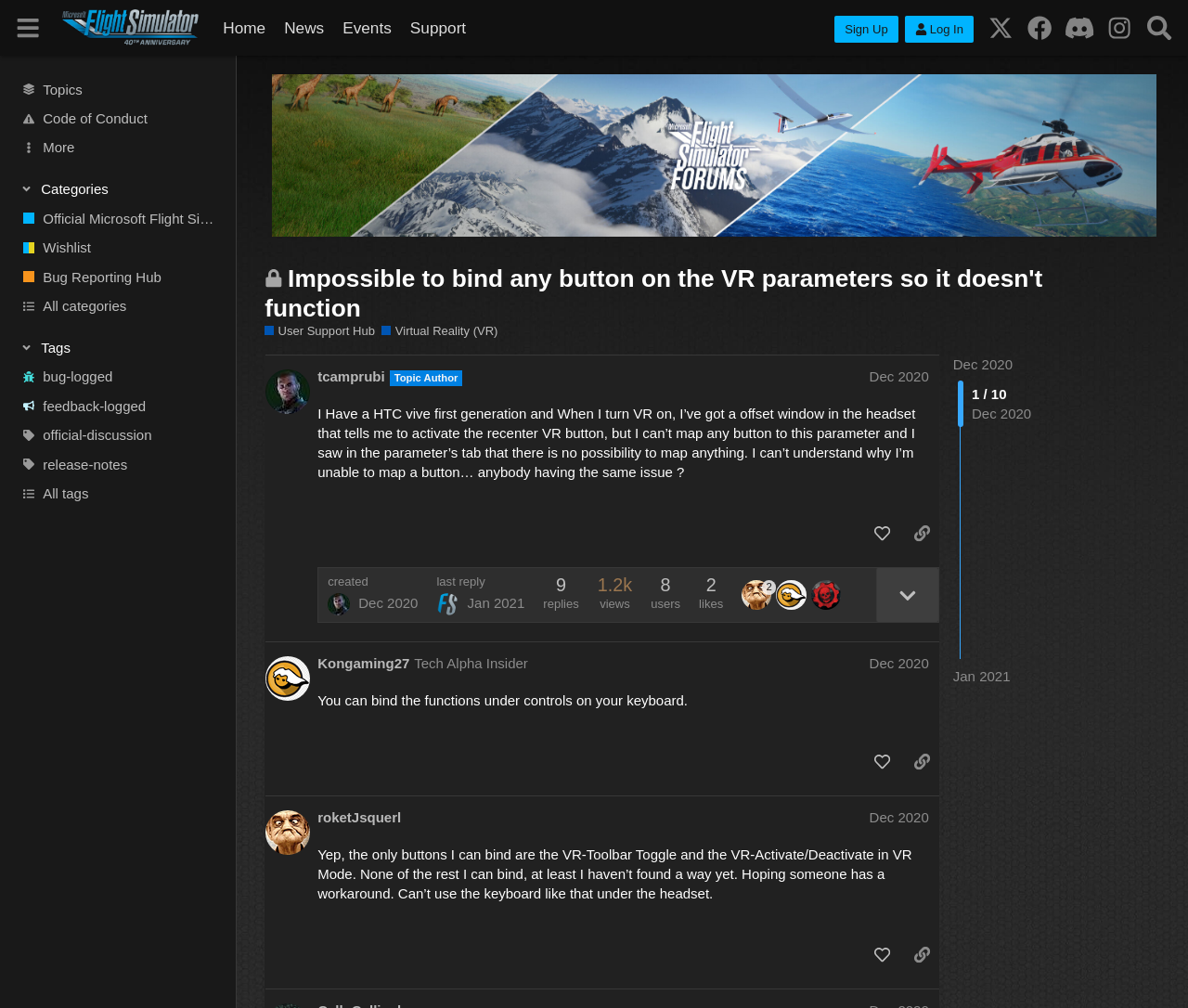From the given element description: "last reply Jan 2021", find the bounding box for the UI element. Provide the coordinates as four float numbers between 0 and 1, in the order [left, top, right, bottom].

[0.368, 0.571, 0.442, 0.611]